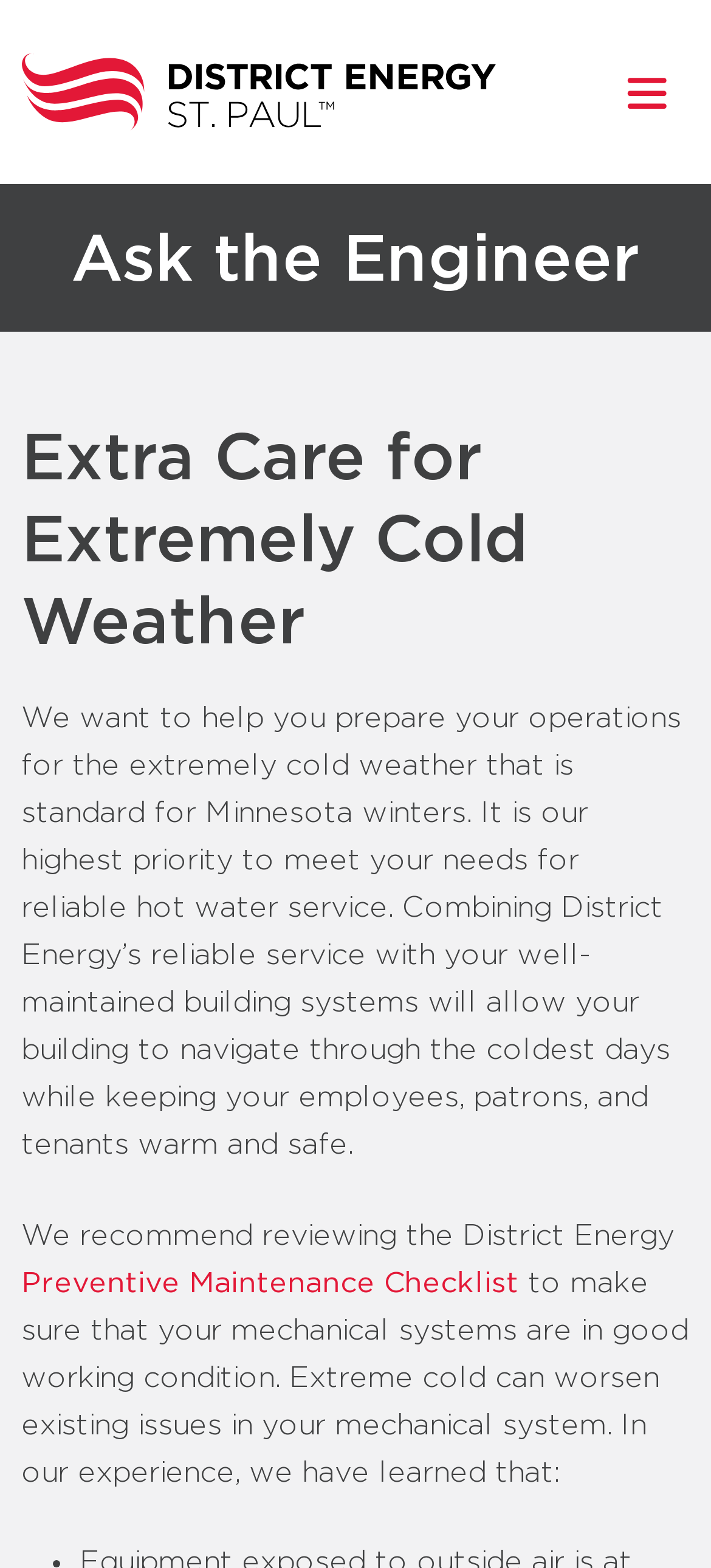What is the purpose of the webpage?
Using the image, provide a detailed and thorough answer to the question.

The webpage aims to help users prepare their operations for extremely cold weather, as indicated by the heading 'Extra Care for Extremely Cold Weather' and the introductory paragraph.